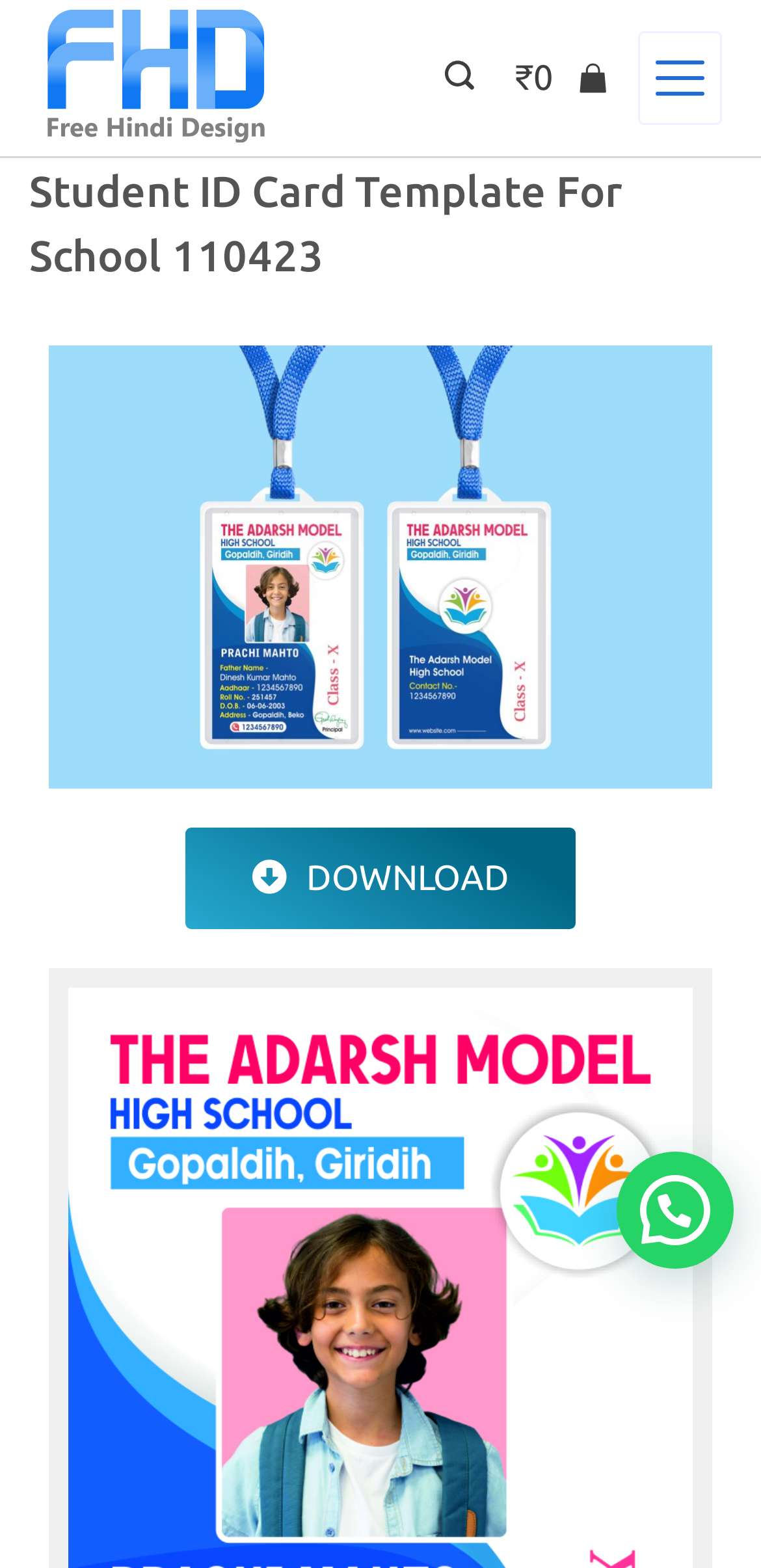Provide an in-depth caption for the webpage.

The webpage is about a student ID card template design. At the top left, there is a link to "Free Hindi Design" accompanied by an image with the same name. To the right of this link, there is a search icon button. On the top right, there is a link to "Cart" with a ₹0 value displayed next to it, along with a small image.

Below the top section, there is a menu link that, when expanded, reveals a header section with a heading that reads "Student ID Card Template For School 110423". Below the header, there is a large image of a student ID card editable file in cdr and psd format for school 110423. Underneath the image, there is a "DOWNLOAD" link.